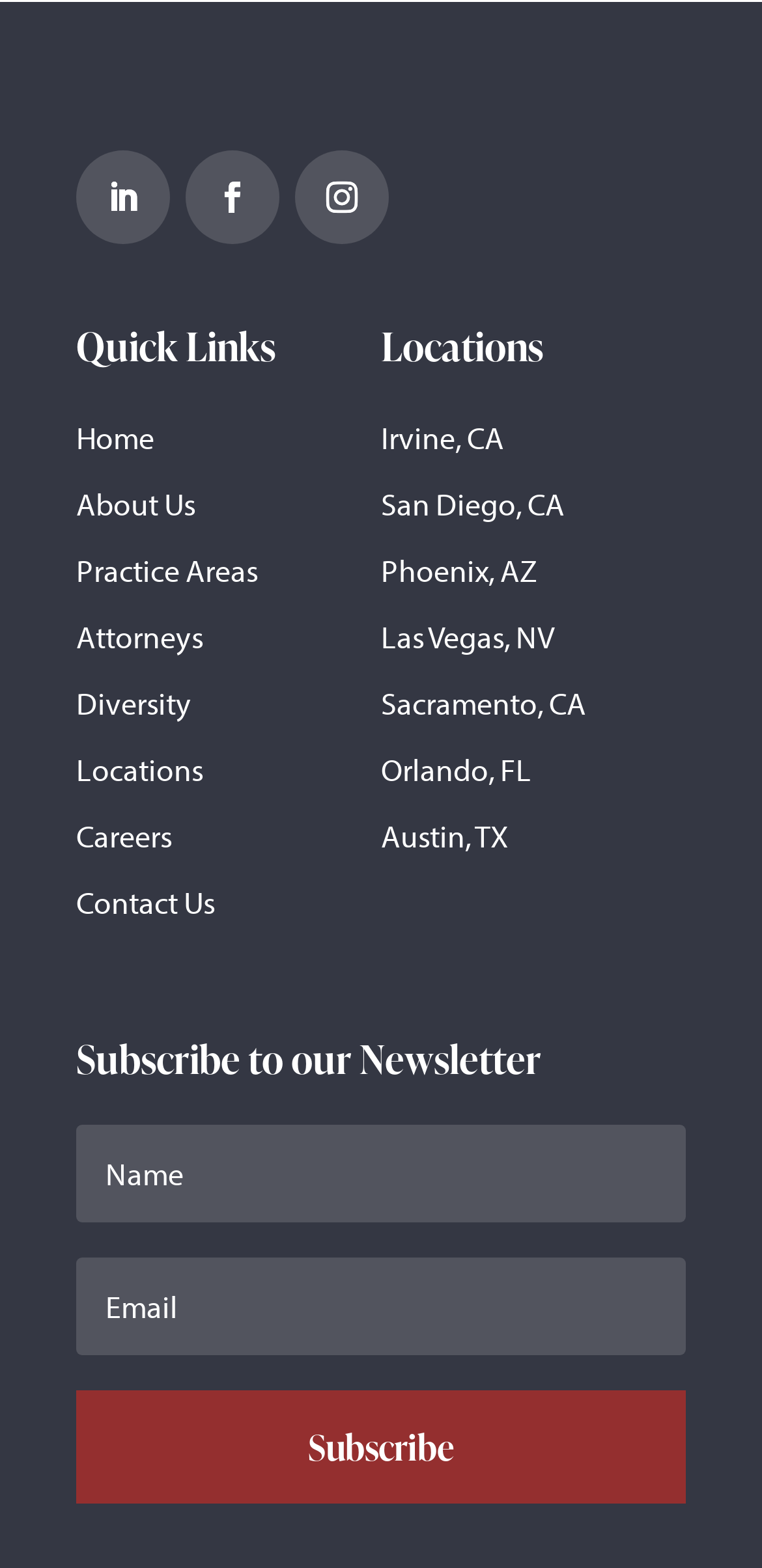Please identify the bounding box coordinates of the clickable area that will fulfill the following instruction: "Learn more about the Practice Areas". The coordinates should be in the format of four float numbers between 0 and 1, i.e., [left, top, right, bottom].

[0.1, 0.351, 0.338, 0.376]